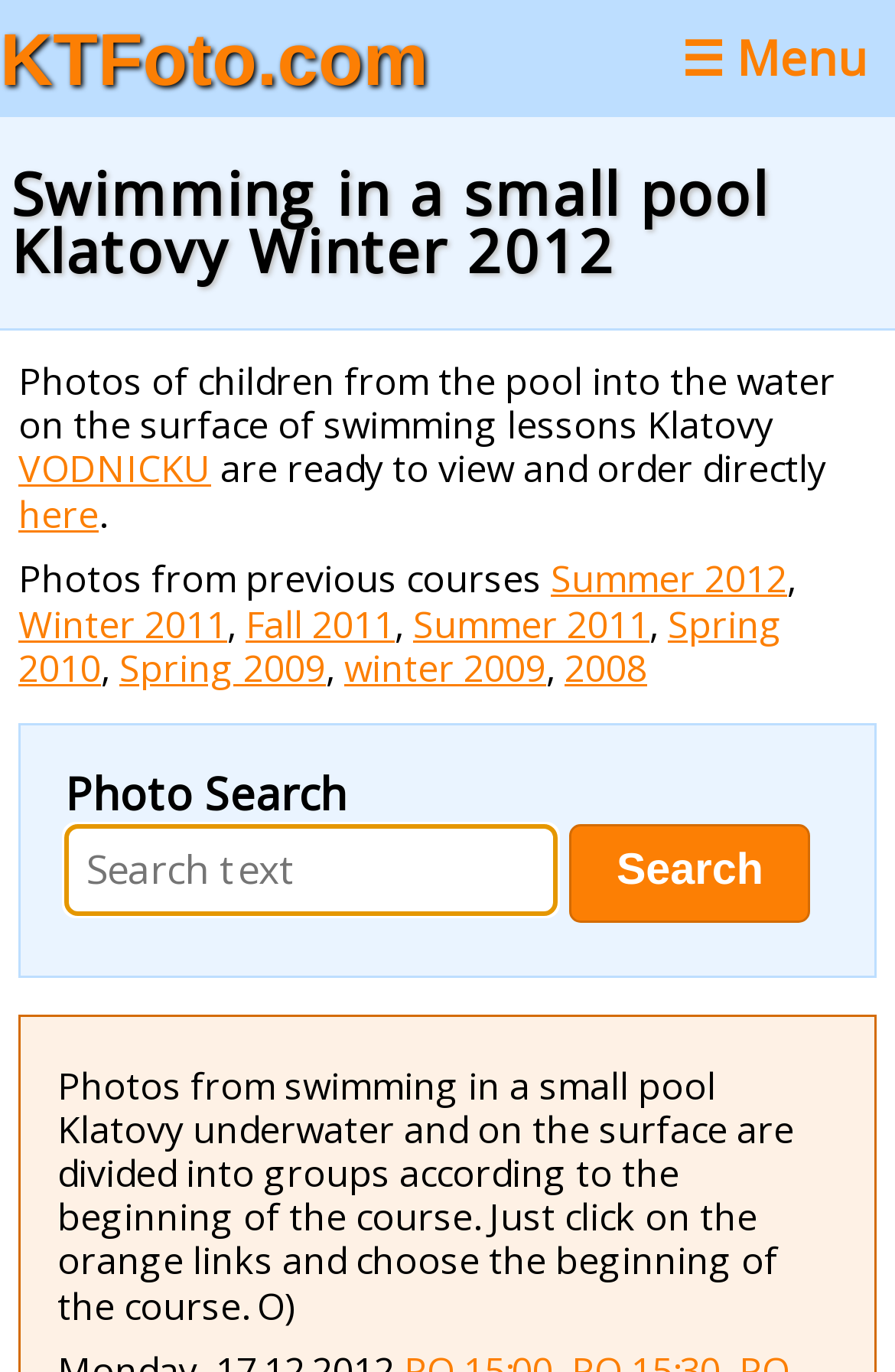Refer to the image and answer the question with as much detail as possible: What is the menu button?

The ☰ Menu button is located at the top right corner of the webpage, and it is likely used to access additional menu options or features on the website.